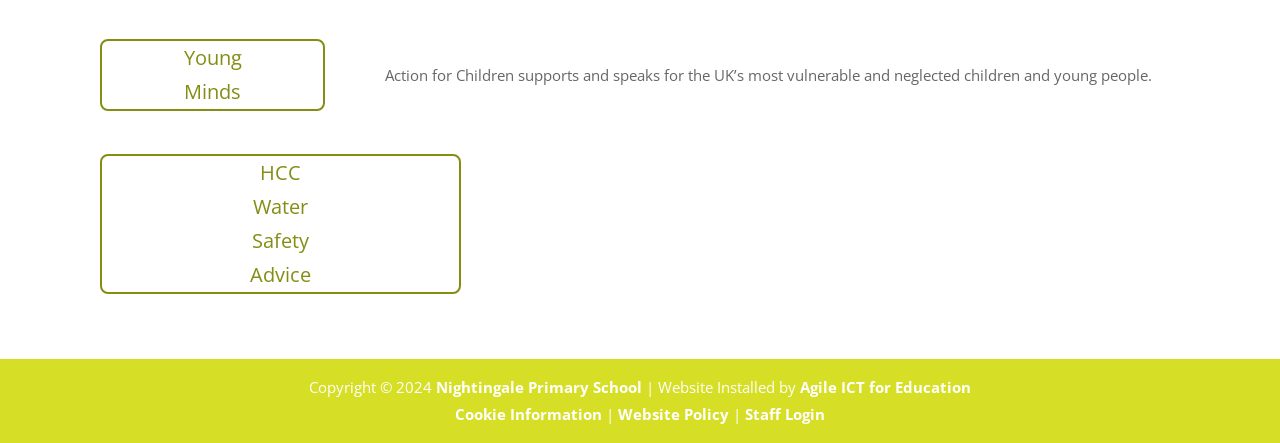Respond to the following question with a brief word or phrase:
How many links are present at the bottom of the webpage?

5